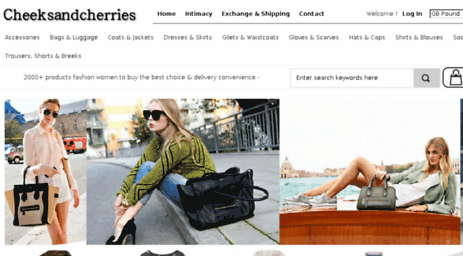Create a detailed narrative of what is happening in the image.

The image features a stylish fashion display from the website Cheeksandcherries.co.uk, showcasing a variety of women's clothing and accessories. In the center, a trendy young woman sits casually, dressed in a chic outfit that includes a light jacket and blue jeans, embodying contemporary fashion. She holds a fashionable handbag that complements her attire. The background portrays a vibrant urban setting with glimpses of architecture, suggesting a lively atmosphere. This visual highlights the extensive selection of over 2000 products available for purchase, aimed at providing fashionable choices for women. The overall aesthetic resonates with modern elegance and practicality, catering to those looking to enhance their wardrobe.